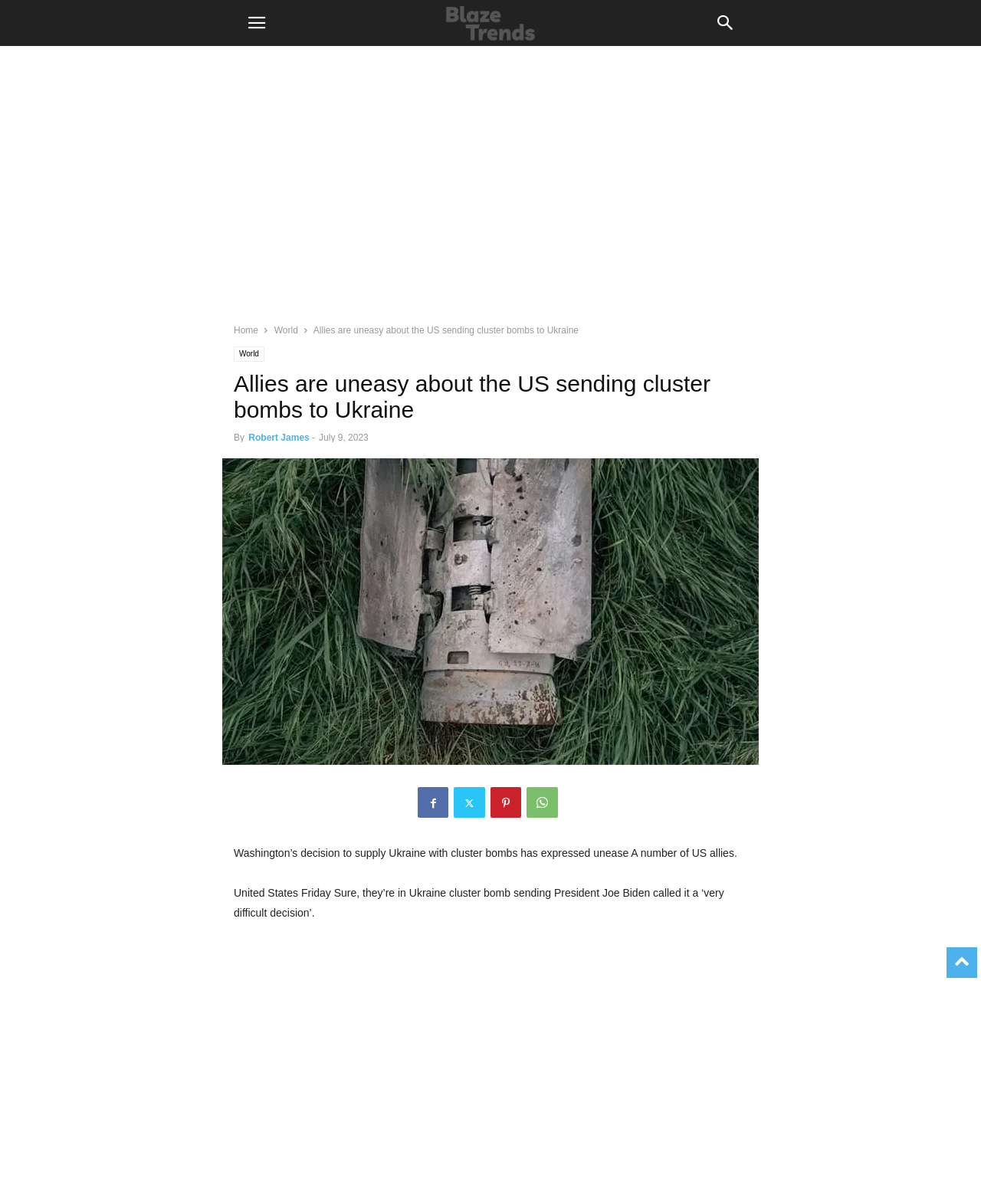Review the image closely and give a comprehensive answer to the question: What is the name of the US President mentioned in the article?

The article mentions that President Joe Biden called the decision to send cluster bombs to Ukraine a 'very difficult decision'.